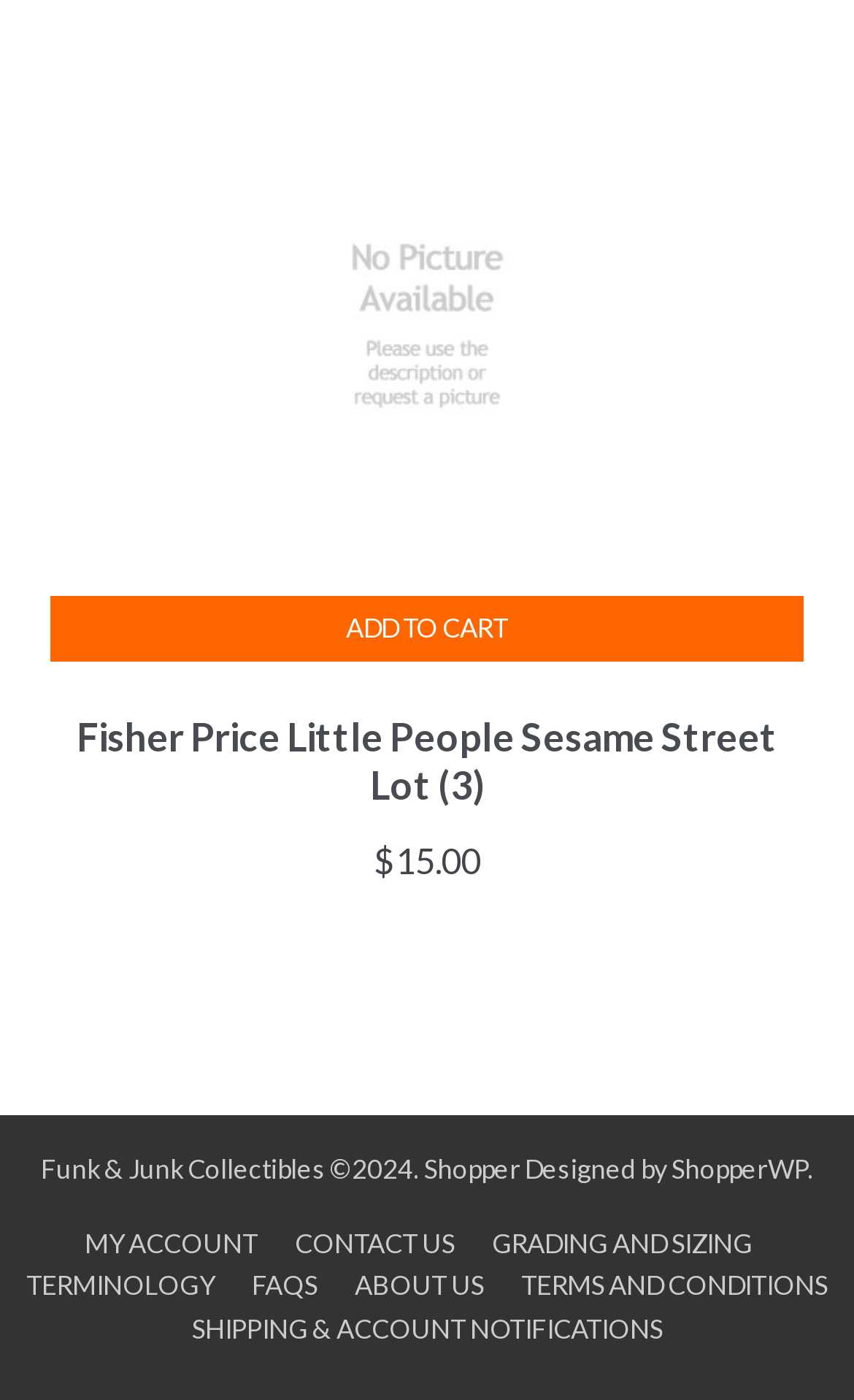Based on what you see in the screenshot, provide a thorough answer to this question: Who designed the website?

The designer of the website can be found in the static text element with the text 'Designed by' which has a bounding box coordinate of [0.609, 0.823, 0.786, 0.846]. The designer is mentioned as ShopperWP in the link element with a bounding box coordinate of [0.786, 0.823, 0.945, 0.846].